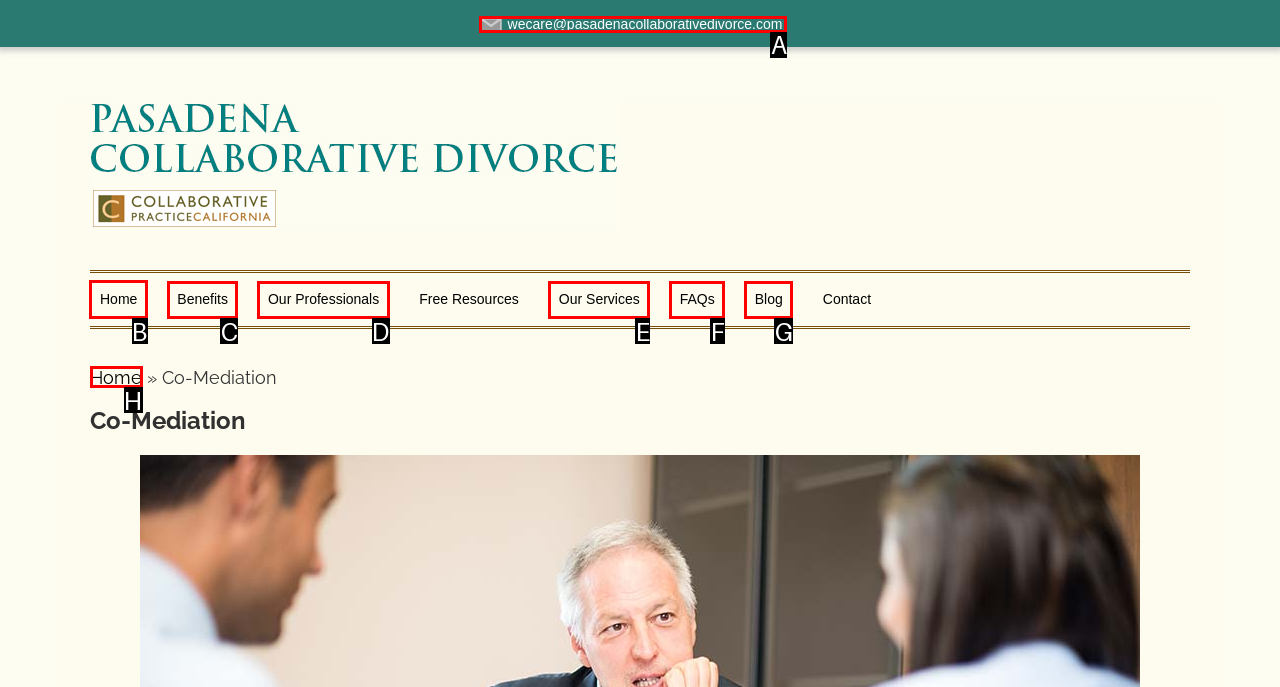Select the HTML element that needs to be clicked to perform the task: Go to Home page. Reply with the letter of the chosen option.

B